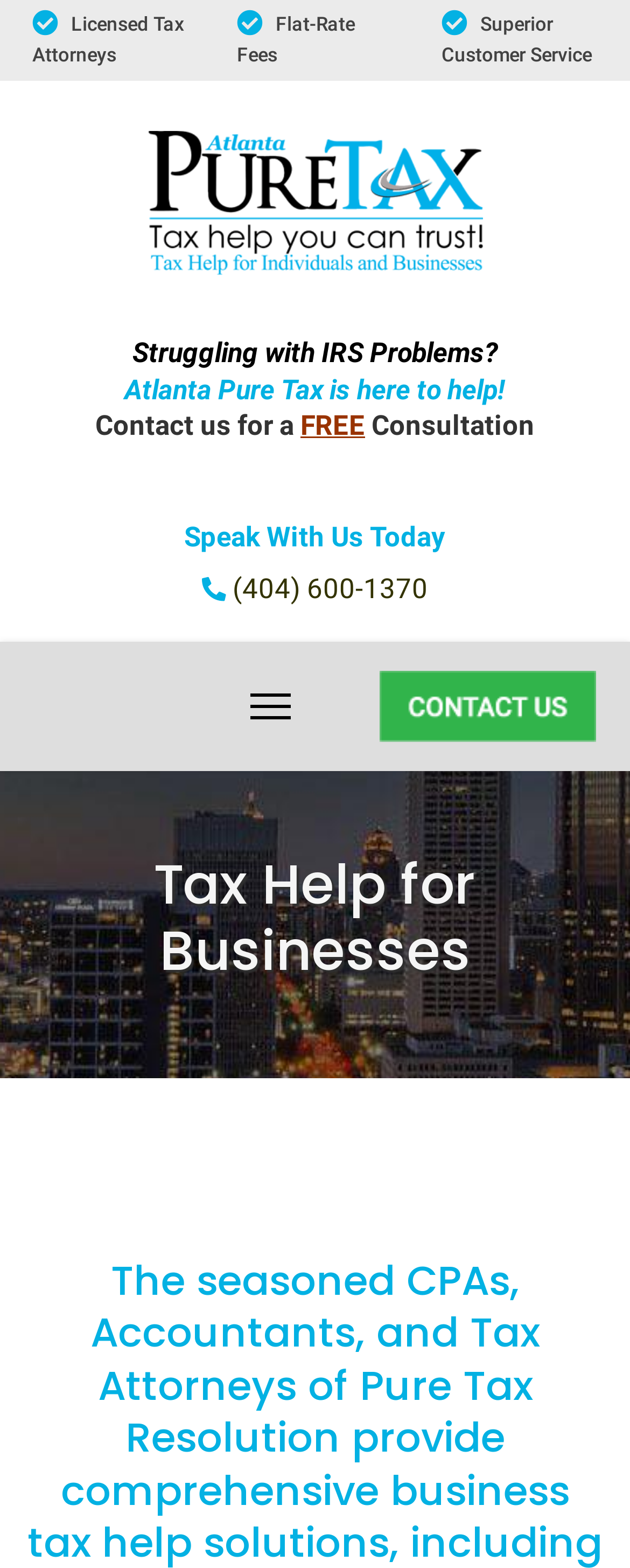Answer the following in one word or a short phrase: 
What is the logo of Atlanta Pure Tax?

An image